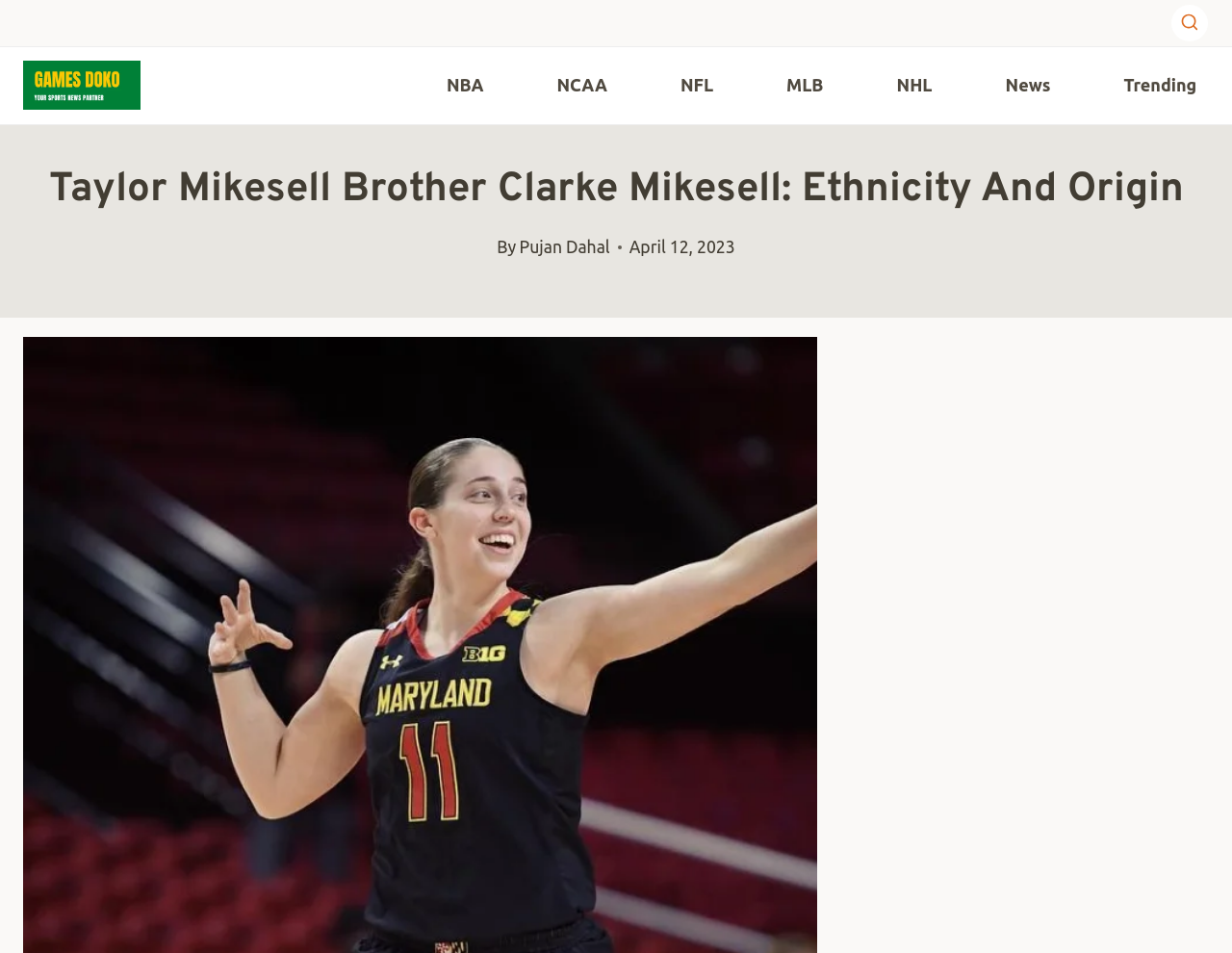Please specify the bounding box coordinates of the area that should be clicked to accomplish the following instruction: "View previous message". The coordinates should consist of four float numbers between 0 and 1, i.e., [left, top, right, bottom].

None